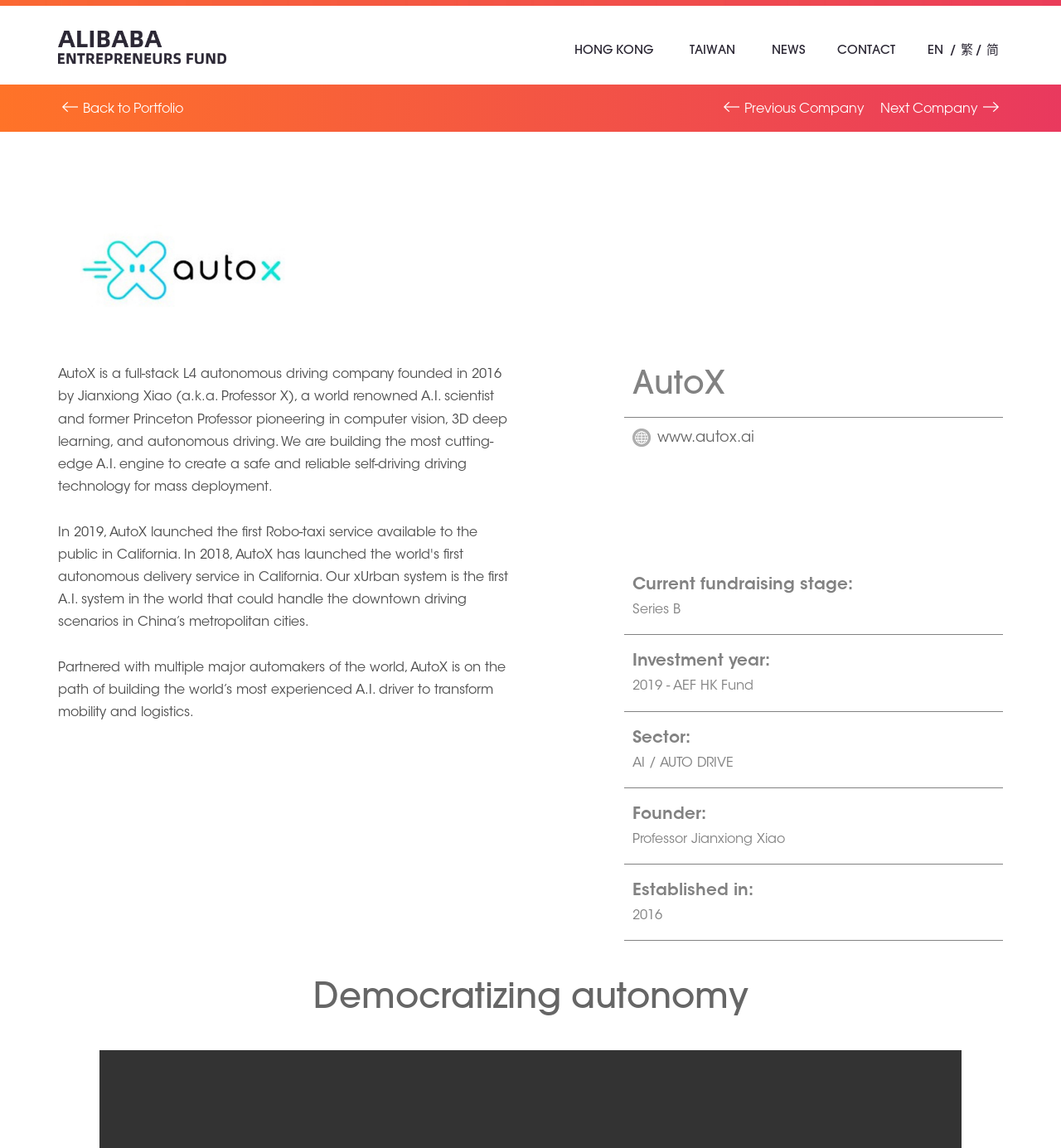Locate the UI element that matches the description Hong Kong in the webpage screenshot. Return the bounding box coordinates in the format (top-left x, top-left y, bottom-right x, bottom-right y), with values ranging from 0 to 1.

[0.541, 0.036, 0.616, 0.05]